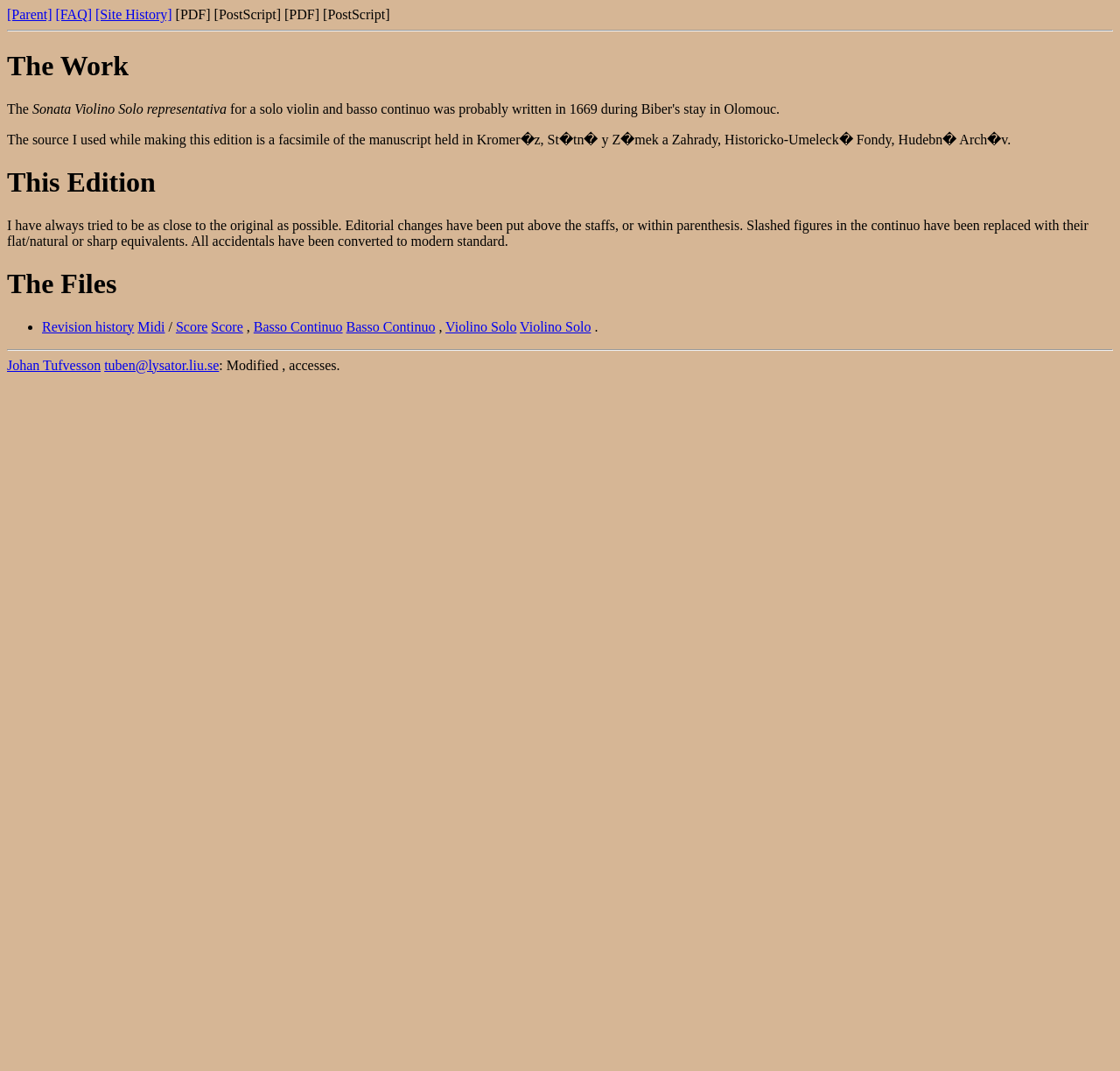Determine the bounding box coordinates of the region to click in order to accomplish the following instruction: "access score file". Provide the coordinates as four float numbers between 0 and 1, specifically [left, top, right, bottom].

[0.157, 0.298, 0.185, 0.312]